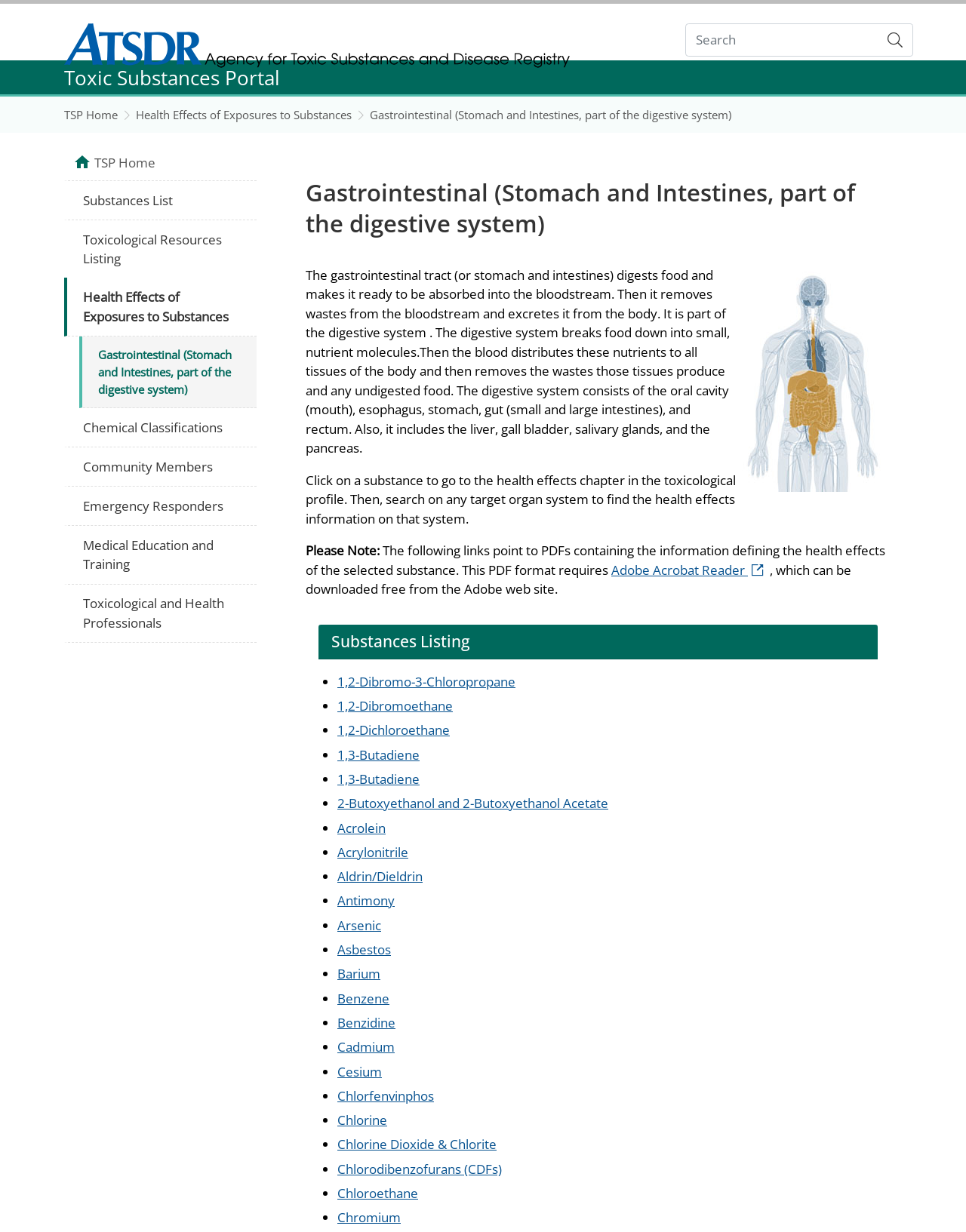What is the main function of the gastrointestinal tract?
Answer the question in a detailed and comprehensive manner.

The main function of the gastrointestinal tract, also known as the stomach and intestines, is to digest food and make it ready to be absorbed into the bloodstream, and then remove wastes from the bloodstream and excrete it from the body.